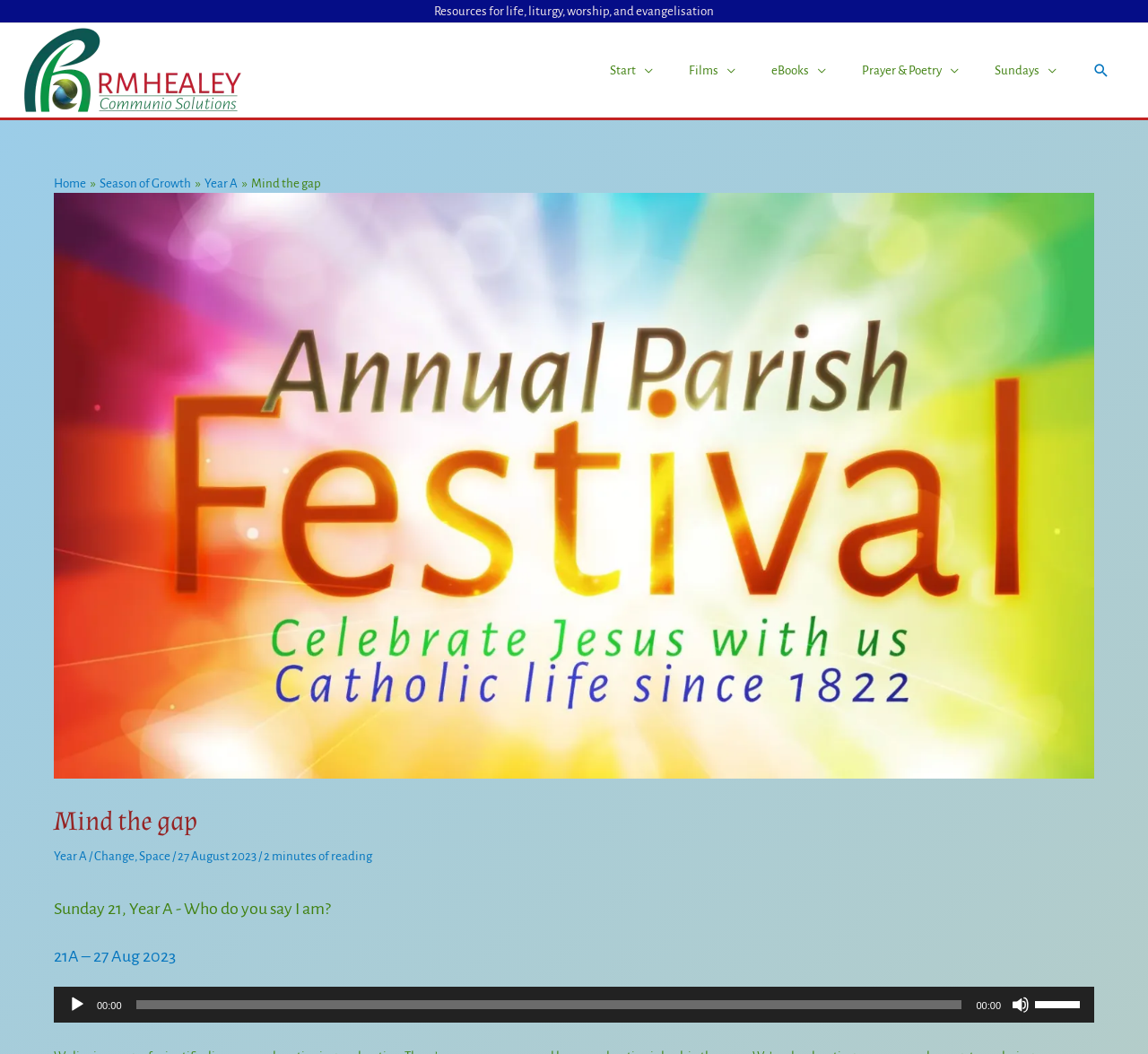Please analyze the image and give a detailed answer to the question:
What is the name of the website?

The name of the website can be found in the top-left corner of the webpage, where it says 'RMHealey' in the navigation section.